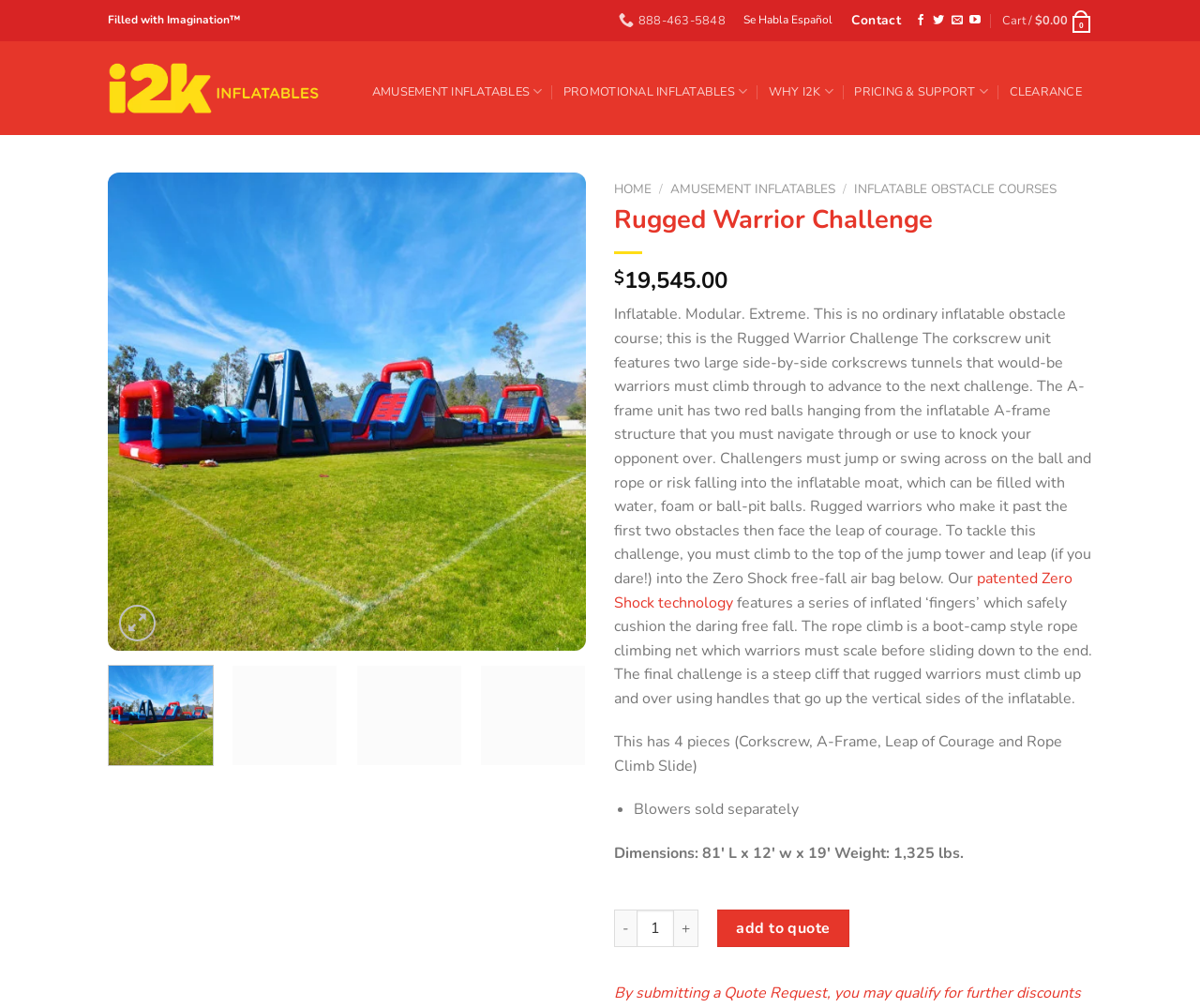Generate a comprehensive description of the webpage content.

The webpage is about the Rugged Warrior Challenge, an inflatable obstacle course. At the top, there is a header section with a logo, navigation menu, and contact information. The logo is an image with the text "i2k Inflatable" next to it. The navigation menu has several links, including "AMUSEMENT INFLATABLES", "PROMOTIONAL INFLATABLES", "WHY I2K", "PRICING & SUPPORT", and "CLEARANCE". There is also a search button and a cart icon with a price of $0.00.

Below the header section, there is a large image of the Rugged Warrior Challenge obstacle course, which takes up most of the width of the page. The image is accompanied by a heading that reads "Rugged Warrior Challenge" and a price of $19,545.00.

To the right of the image, there is a block of text that describes the obstacle course in detail. The text explains that the course features a corkscrew unit, an A-frame unit, a leap of courage, and a rope climb. It also mentions the patented Zero Shock technology that provides a safe landing for participants.

Below the text, there is a section with additional details about the product, including its dimensions, weight, and the fact that blowers are sold separately. There is also a quantity selector and an "add to quote" button.

At the bottom of the page, there are several social media links, including Facebook, Twitter, YouTube, and an email link. There is also a phone number and a "Se Habla Español" button.